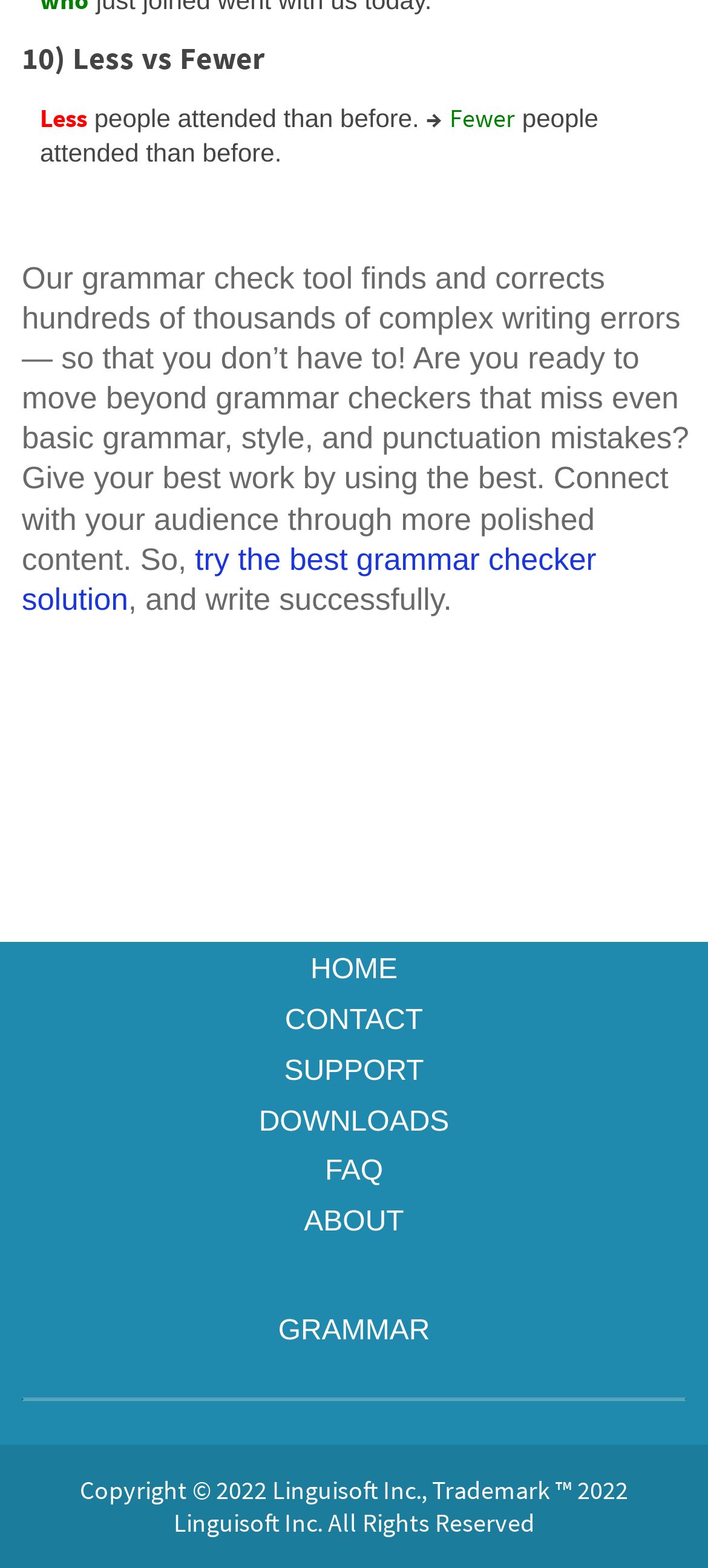What is the copyright information at the bottom of the page?
Please answer the question with a single word or phrase, referencing the image.

Copyright 2022 Linguisoft Inc.